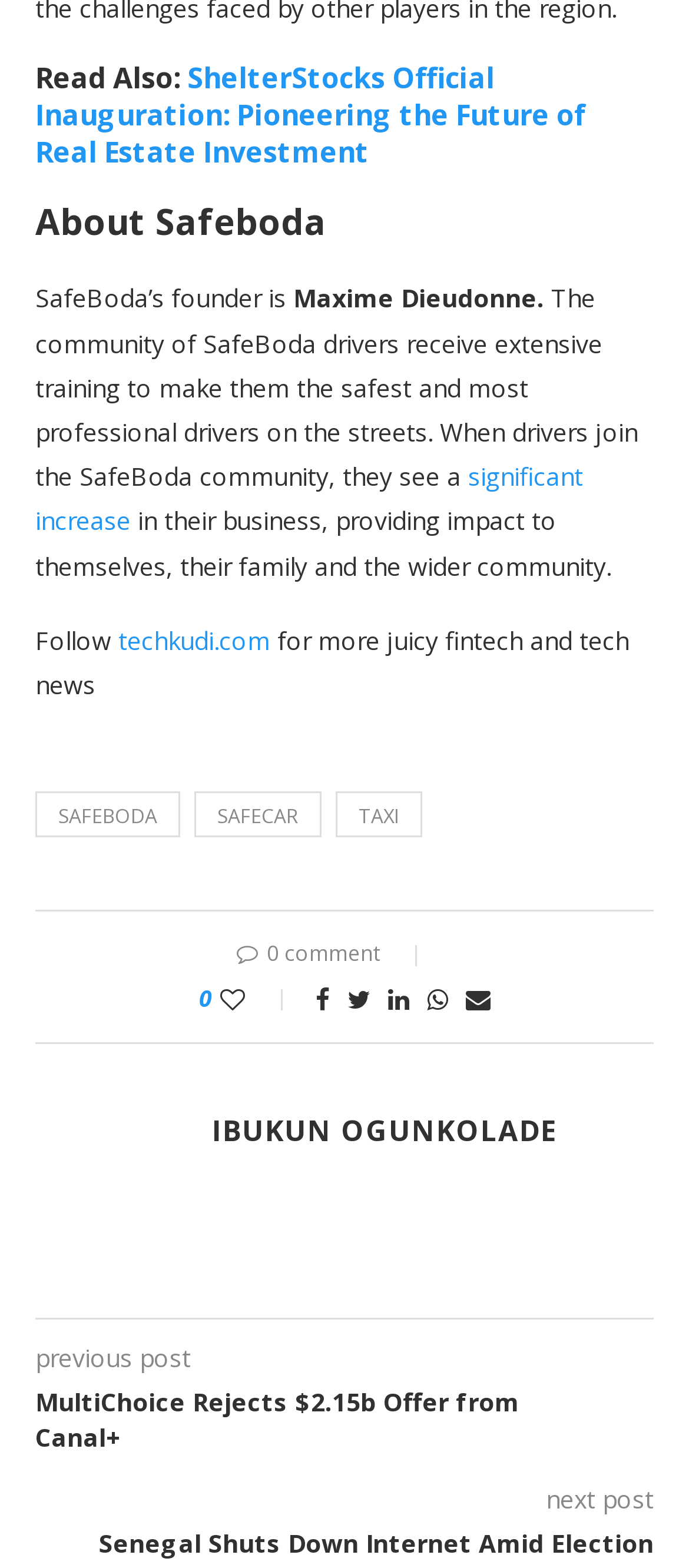Provide the bounding box coordinates for the UI element that is described as: "parent_node: 0 title="Like"".

[0.319, 0.627, 0.424, 0.648]